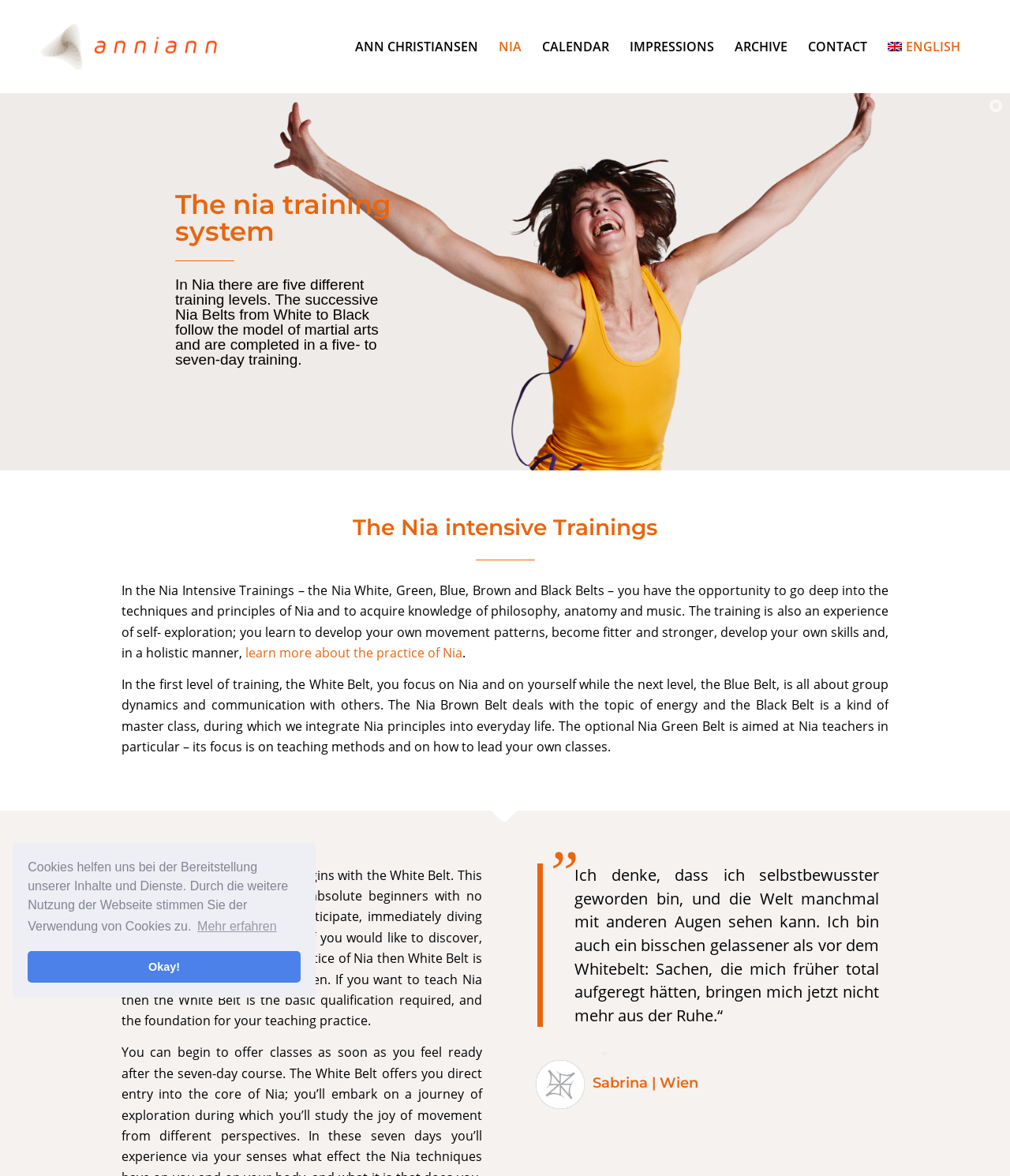Identify the bounding box coordinates of the section to be clicked to complete the task described by the following instruction: "Click on Diversification". The coordinates should be four float numbers between 0 and 1, formatted as [left, top, right, bottom].

None